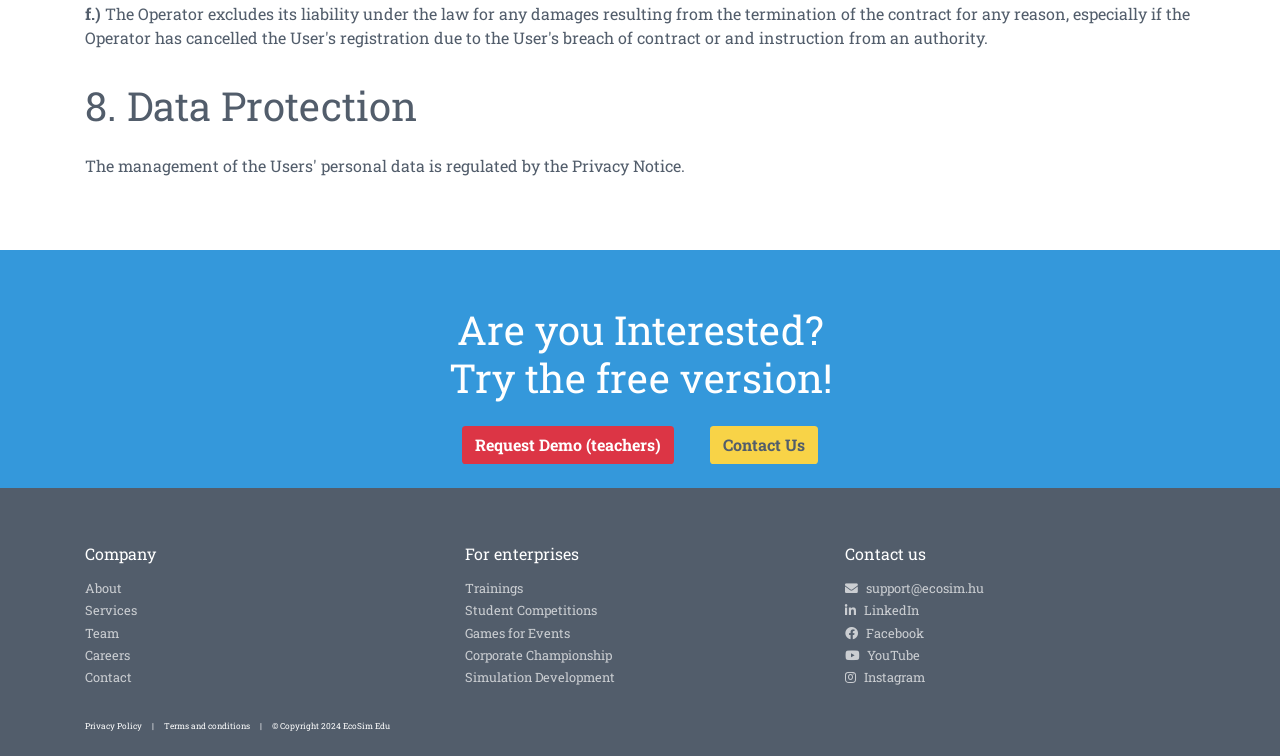Identify the bounding box coordinates of the section to be clicked to complete the task described by the following instruction: "Request a demo for teachers". The coordinates should be four float numbers between 0 and 1, formatted as [left, top, right, bottom].

[0.361, 0.563, 0.527, 0.613]